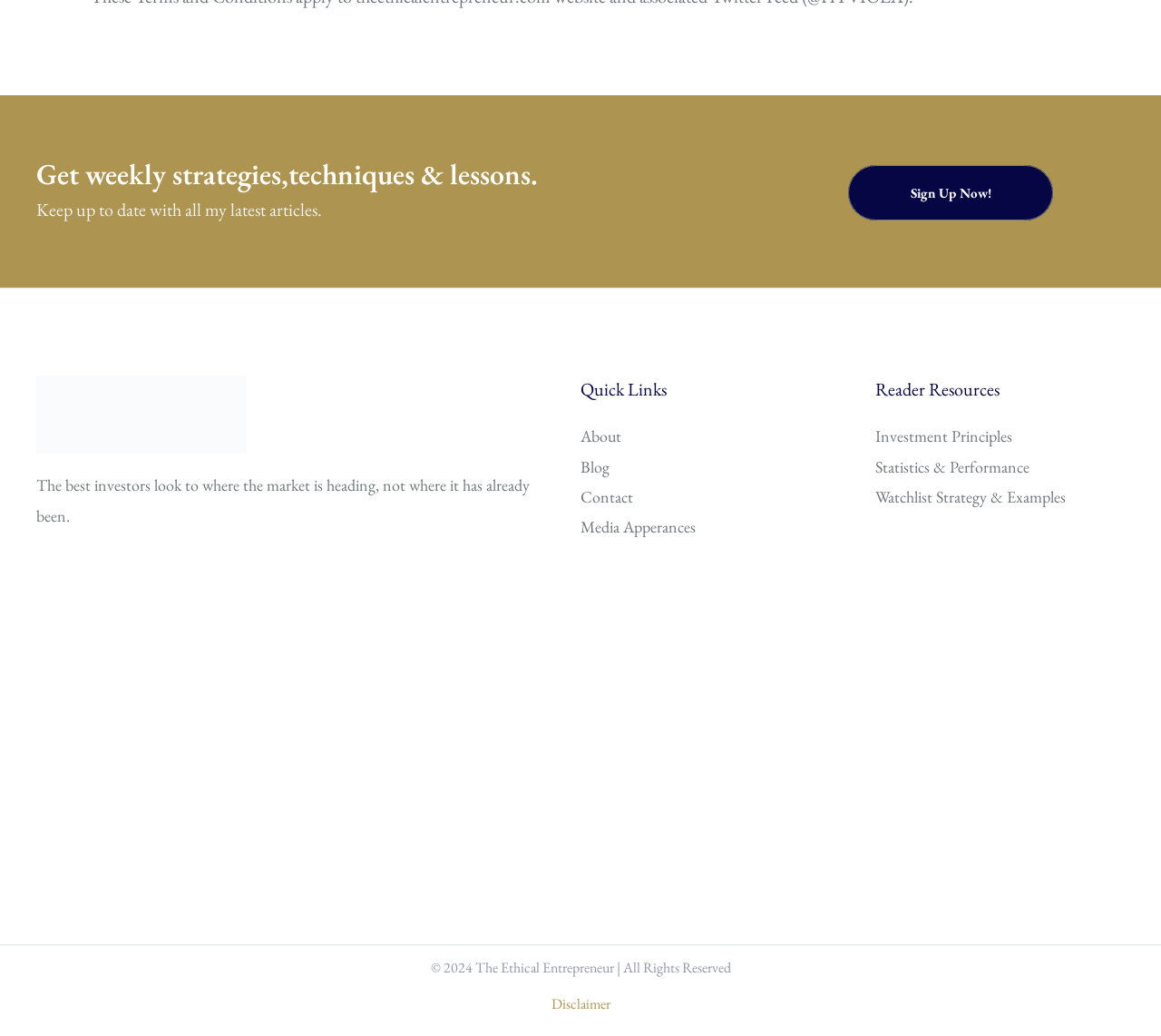Please find the bounding box coordinates of the element that needs to be clicked to perform the following instruction: "Learn about the watchlist strategy". The bounding box coordinates should be four float numbers between 0 and 1, represented as [left, top, right, bottom].

[0.754, 0.469, 0.918, 0.49]